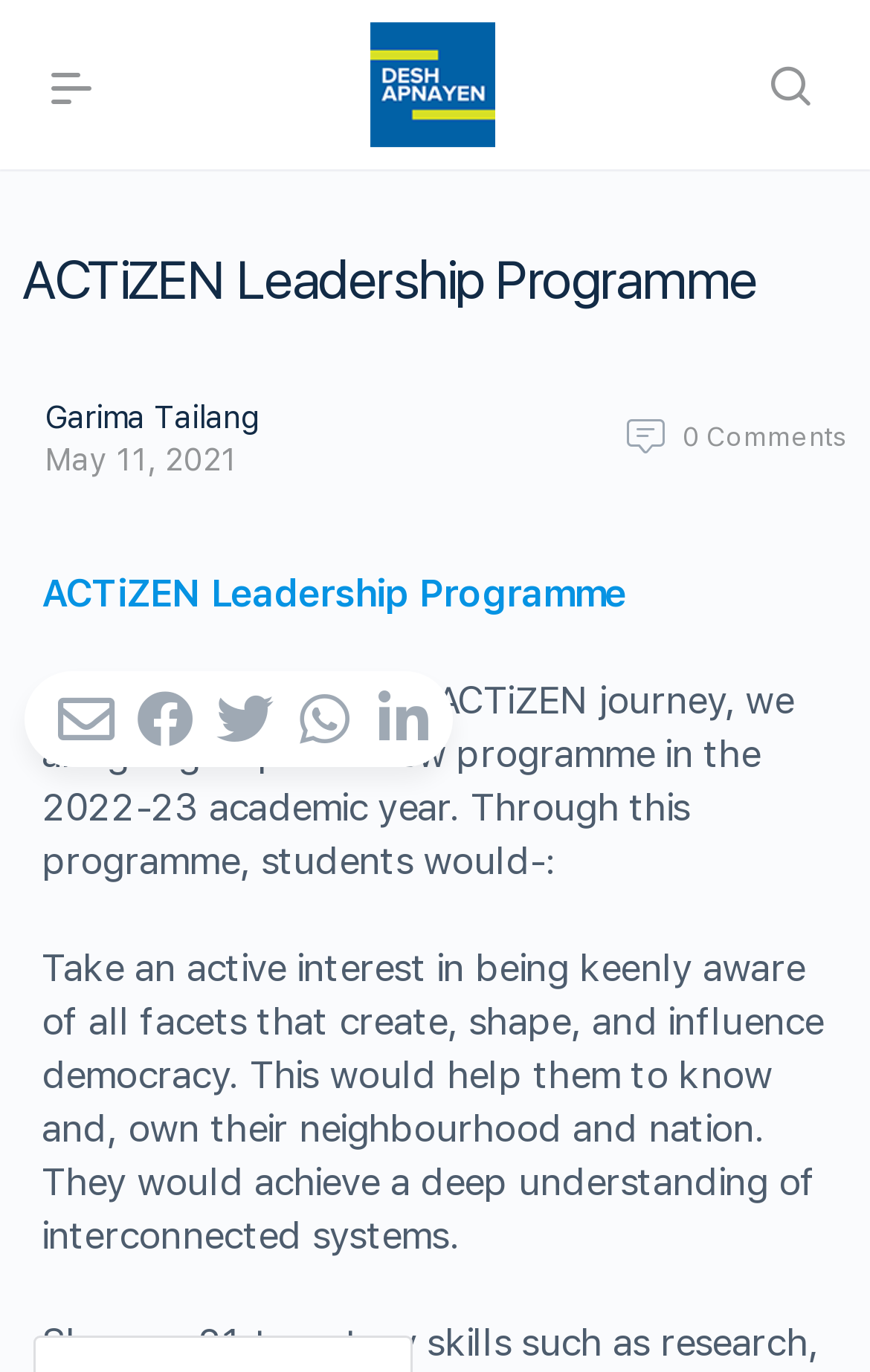How many comments are there on the article?
Please look at the screenshot and answer in one word or a short phrase.

0